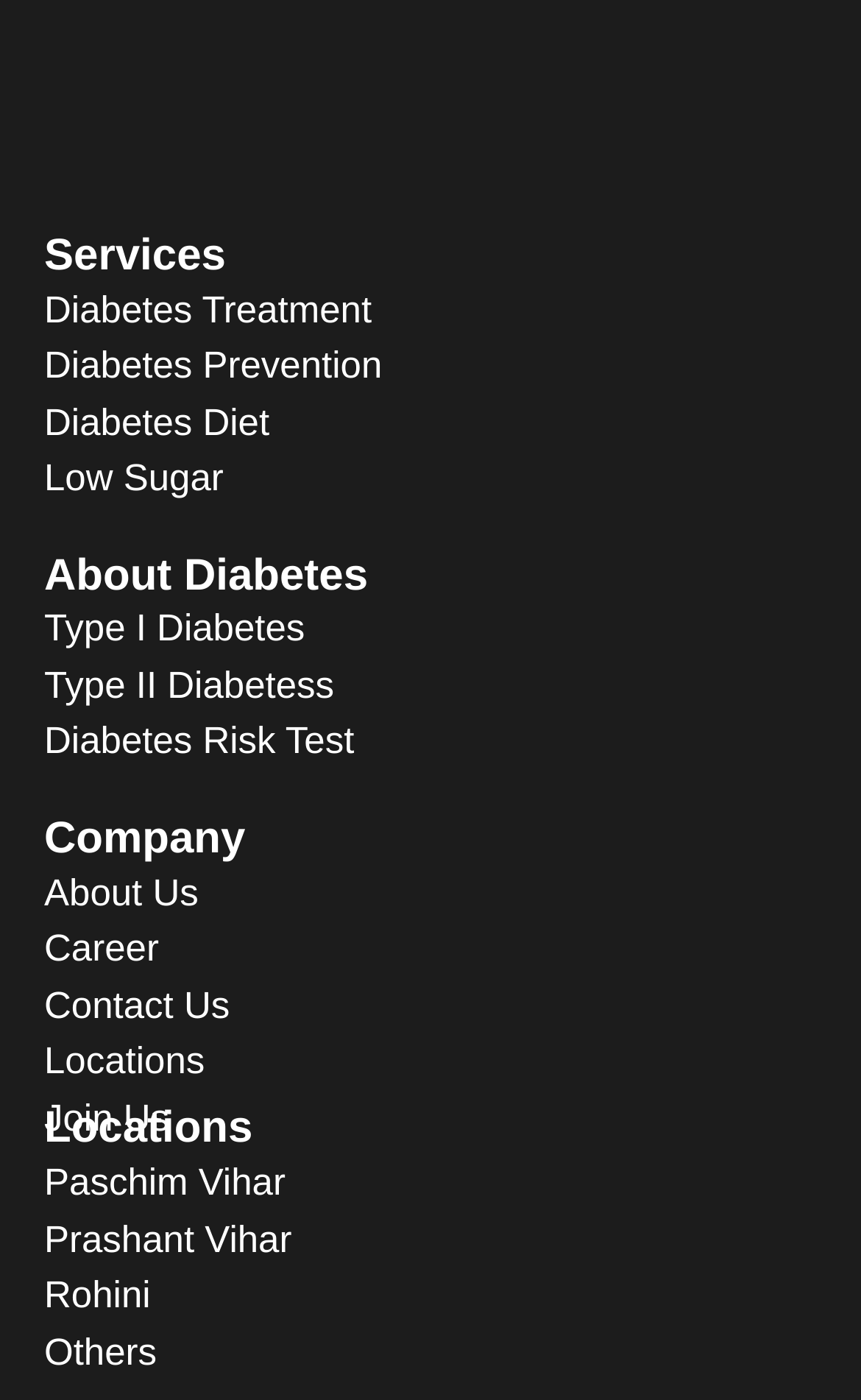What is the purpose of the 'Diabetes Risk Test' link?
Please answer the question with a detailed and comprehensive explanation.

The webpage has a link 'Diabetes Risk Test' under the 'About Diabetes' section, suggesting that the purpose of this link is to assess or test one's risk of having diabetes.